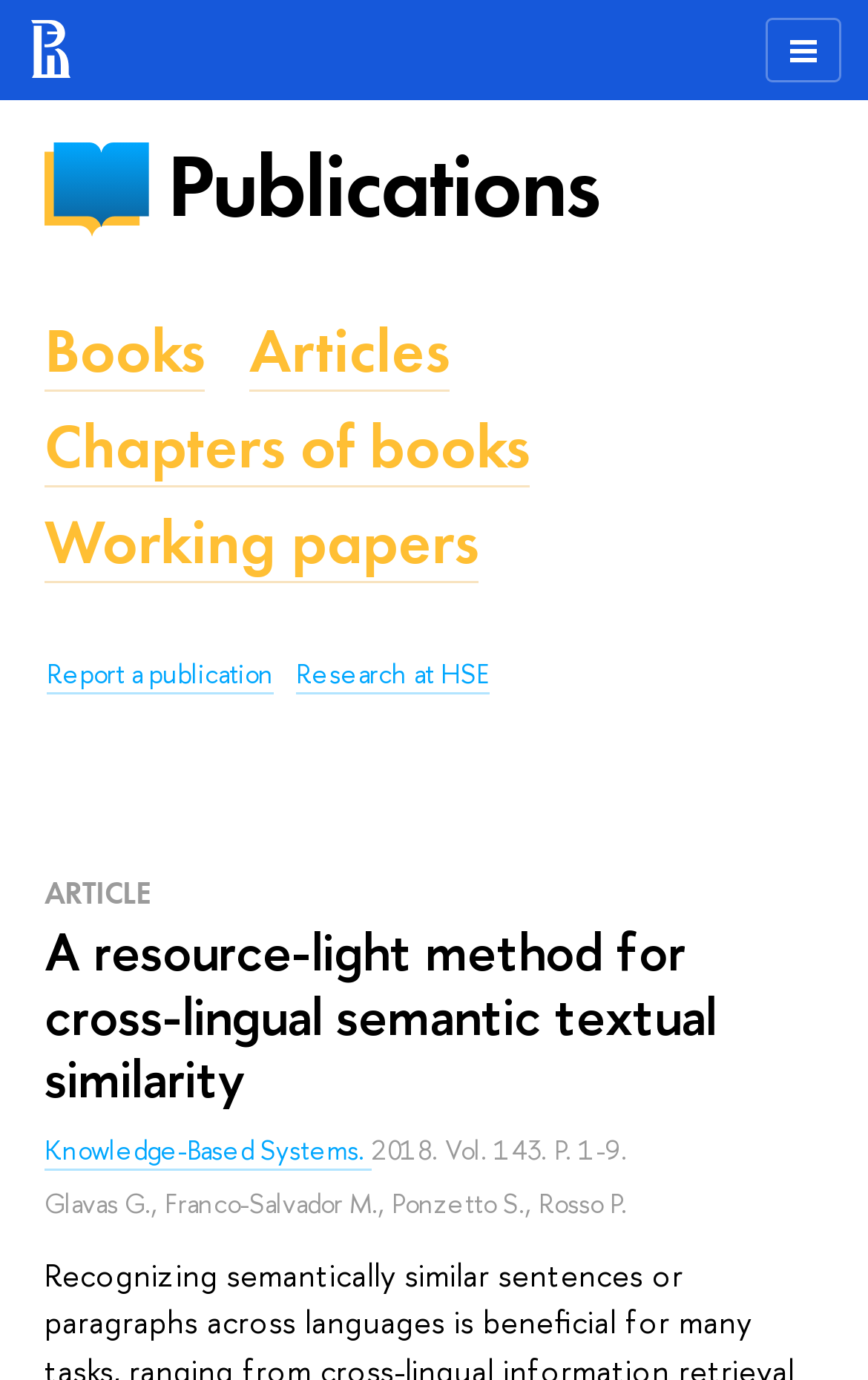Look at the image and write a detailed answer to the question: 
How many links are there in the top navigation menu?

I counted the number of link elements in the top navigation menu and found that there are 5 links: 'Publications', 'Books', 'Articles', 'Chapters of books', and 'Working papers'.